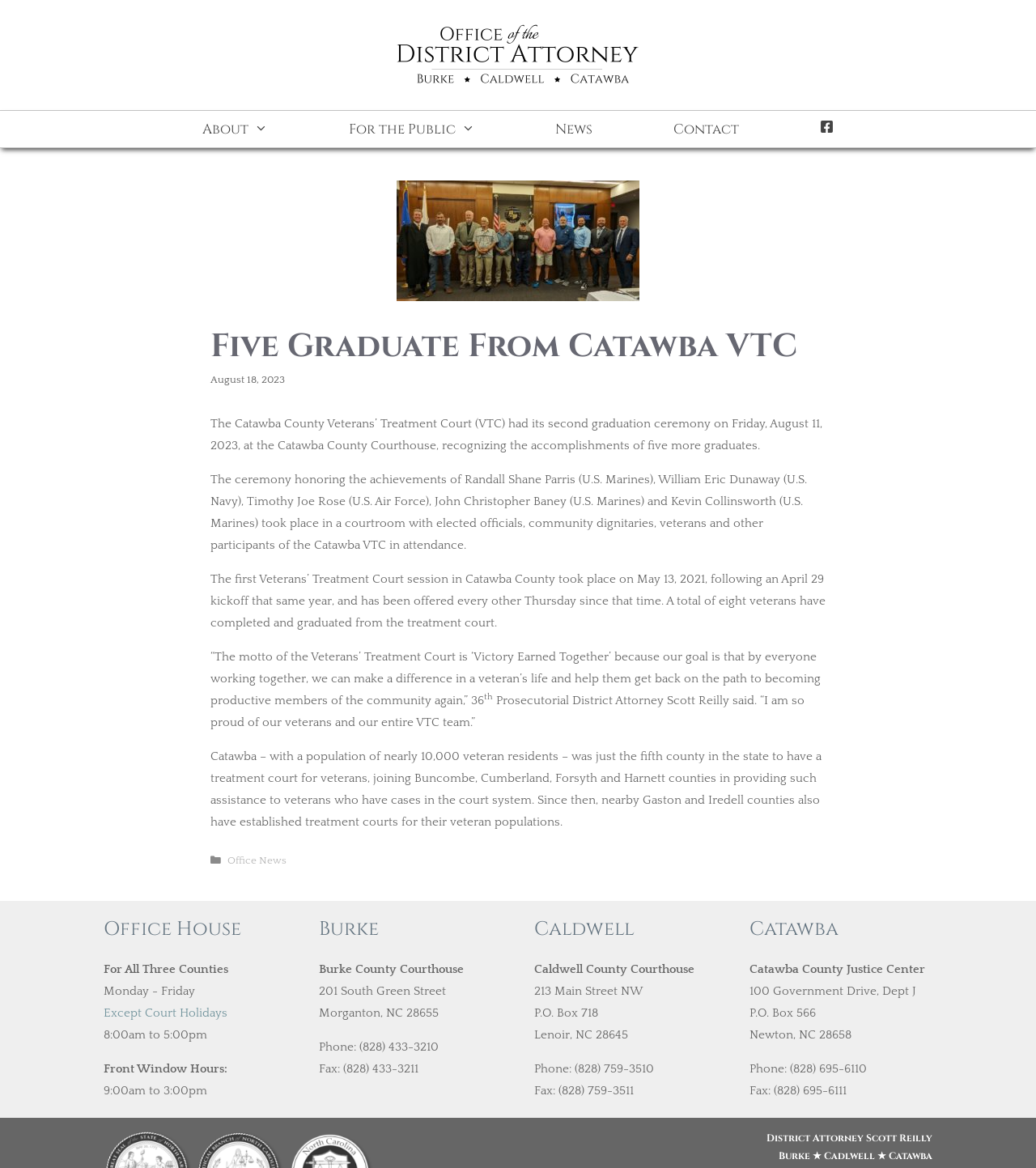Identify the bounding box of the UI component described as: "News".

[0.497, 0.095, 0.611, 0.126]